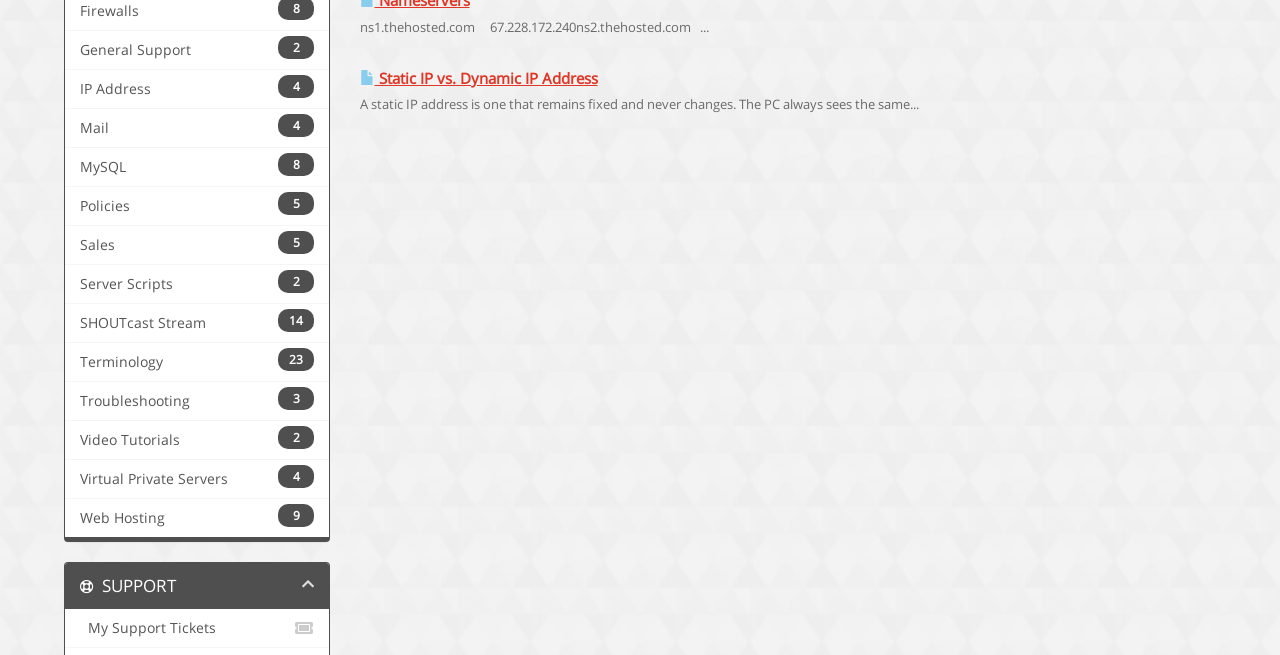Identify the bounding box for the UI element described as: "4 Virtual Private Servers". Ensure the coordinates are four float numbers between 0 and 1, formatted as [left, top, right, bottom].

[0.051, 0.701, 0.257, 0.762]